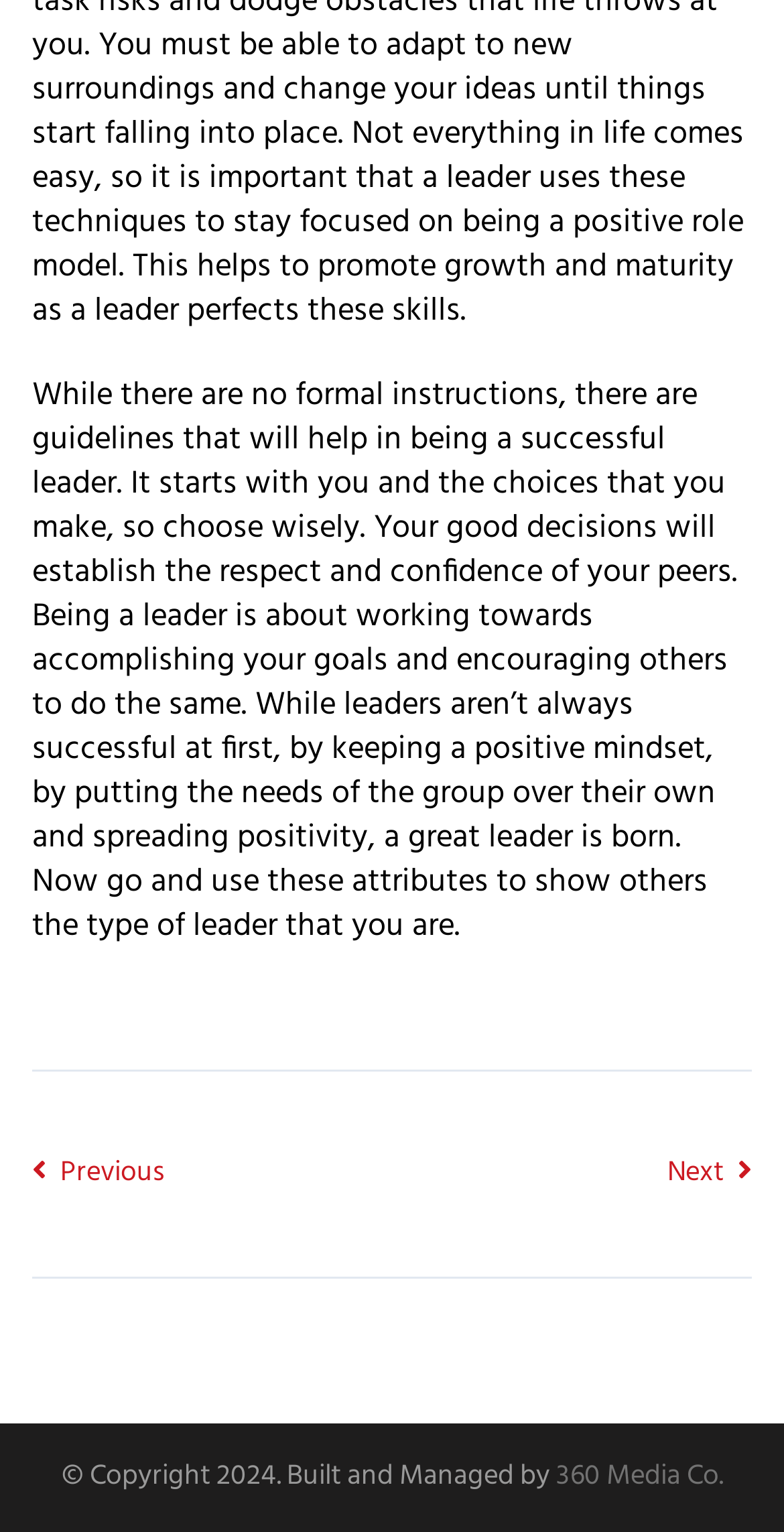Using floating point numbers between 0 and 1, provide the bounding box coordinates in the format (top-left x, top-left y, bottom-right x, bottom-right y). Locate the UI element described here: Previous

[0.041, 0.752, 0.21, 0.781]